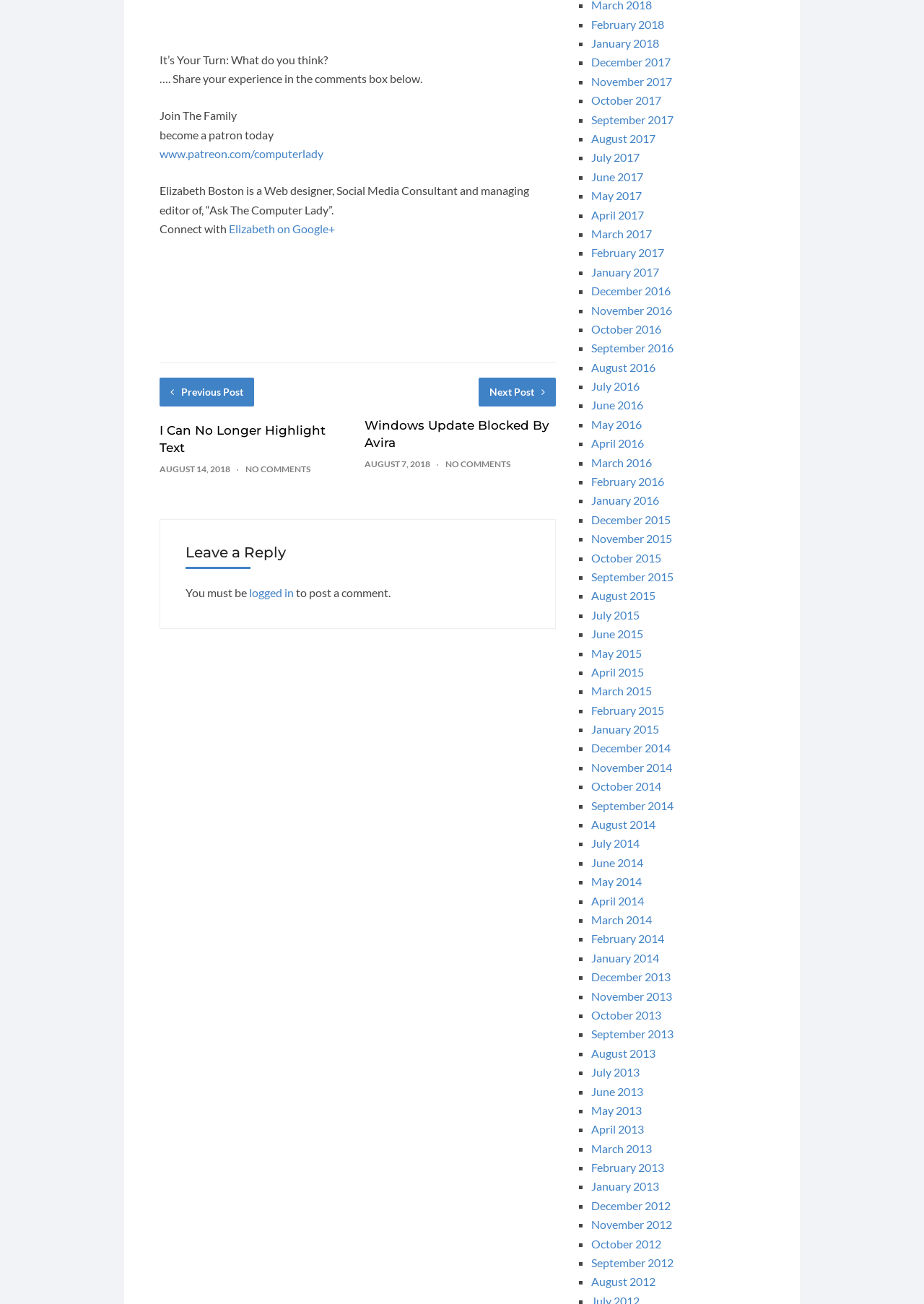Based on the image, please respond to the question with as much detail as possible:
How can you connect with Elizabeth?

The link 'Elizabeth on Google+' is provided, which suggests that you can connect with Elizabeth on Google+.